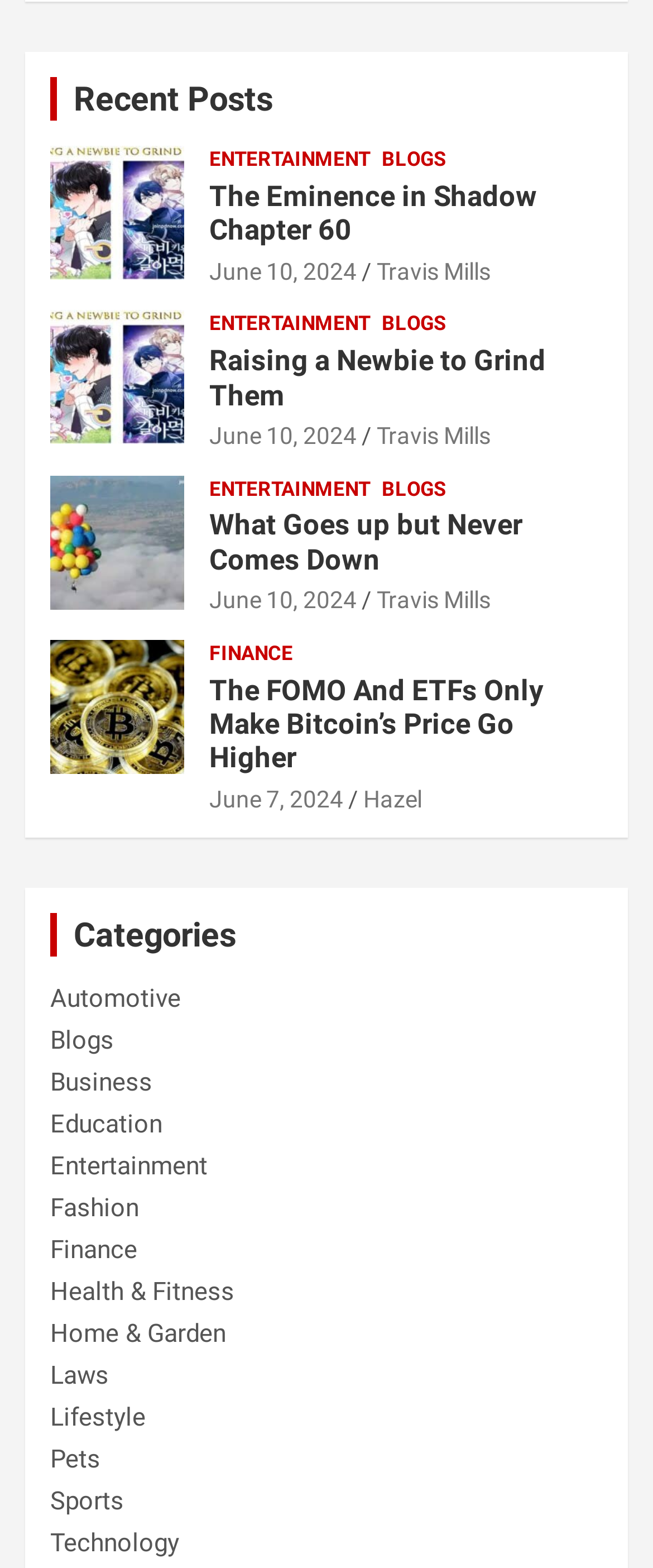Answer the question below with a single word or a brief phrase: 
How many posts are listed under the category 'ENTERTAINMENT'?

At least 2